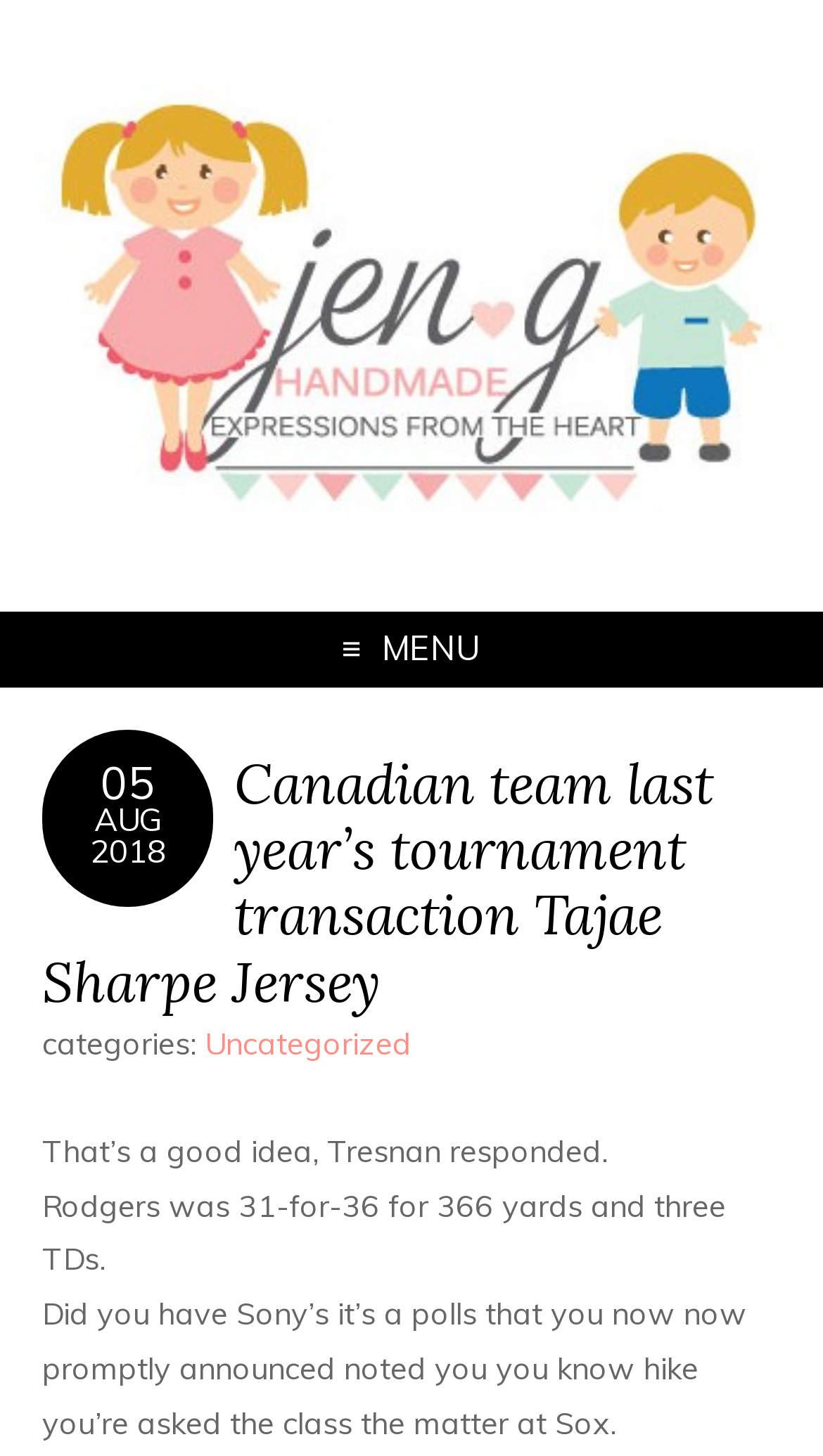Provide the bounding box coordinates of the HTML element described as: "privacy policy". The bounding box coordinates should be four float numbers between 0 and 1, i.e., [left, top, right, bottom].

None